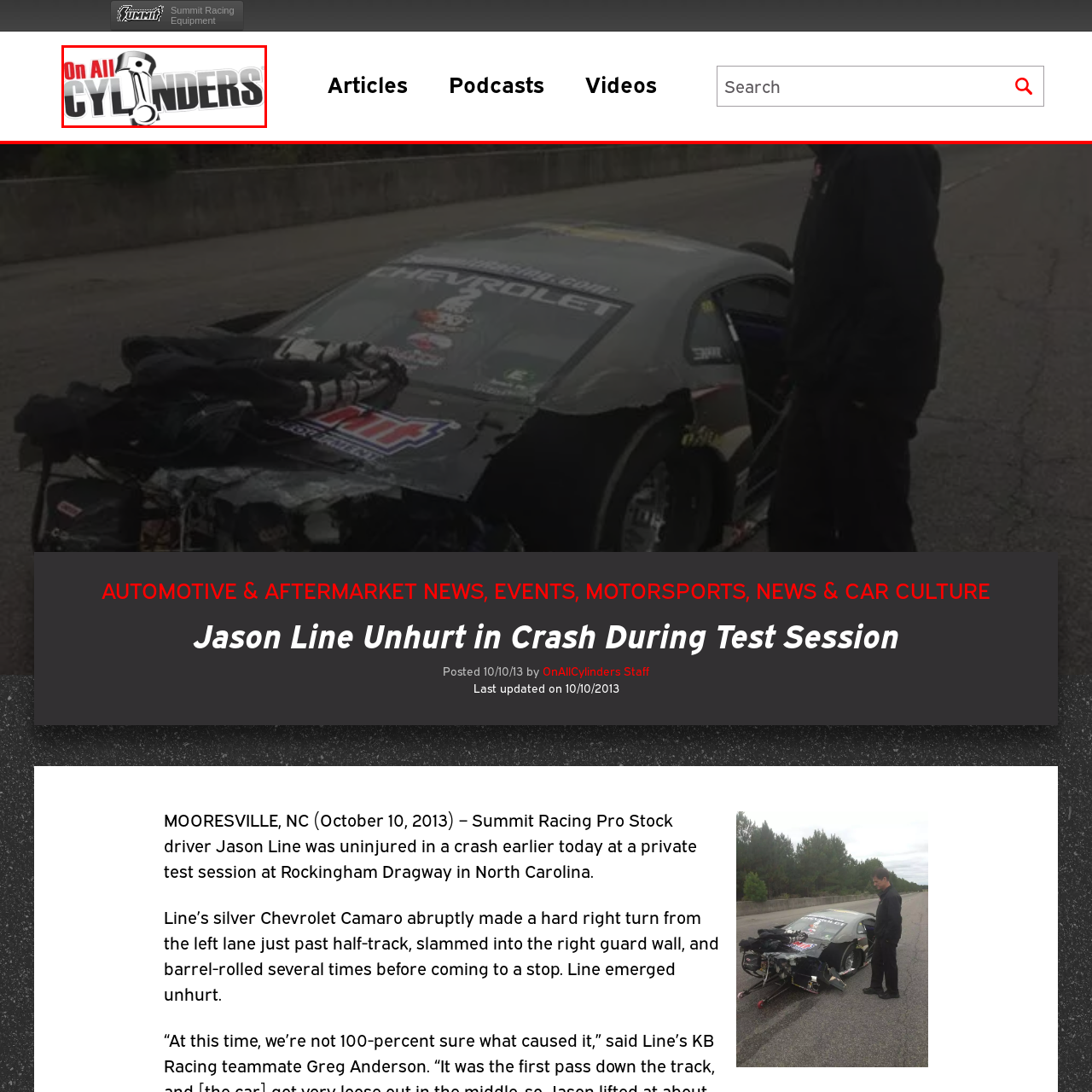What is stylized in bold, metallic lettering? Look at the image outlined by the red bounding box and provide a succinct answer in one word or a brief phrase.

The word 'Cylinders'